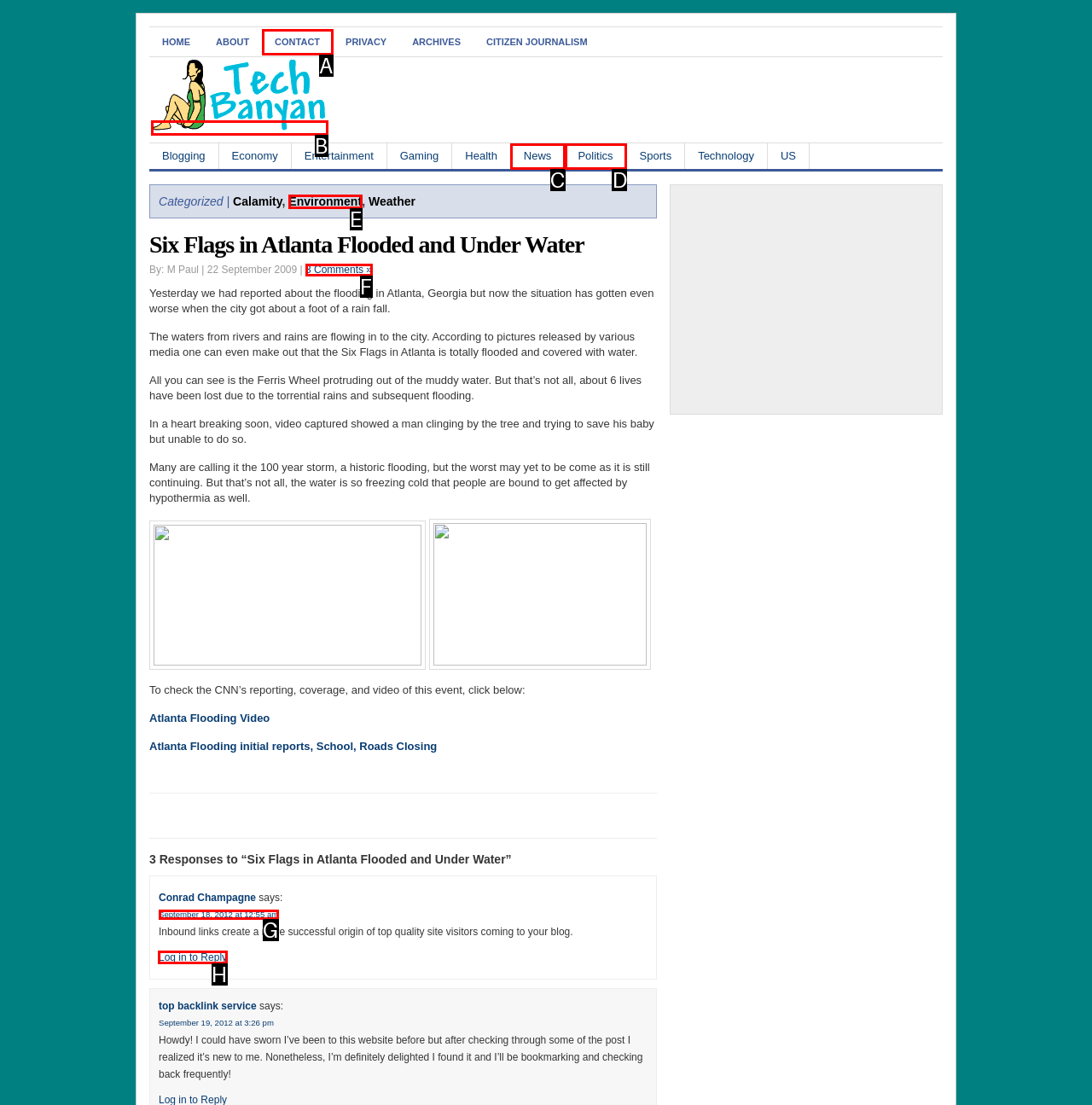Identify which lettered option to click to carry out the task: Click Log in to Reply. Provide the letter as your answer.

H